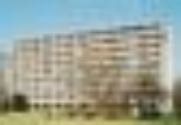What is the material used for the trench structure?
Please provide a single word or phrase as your answer based on the screenshot.

Concrete